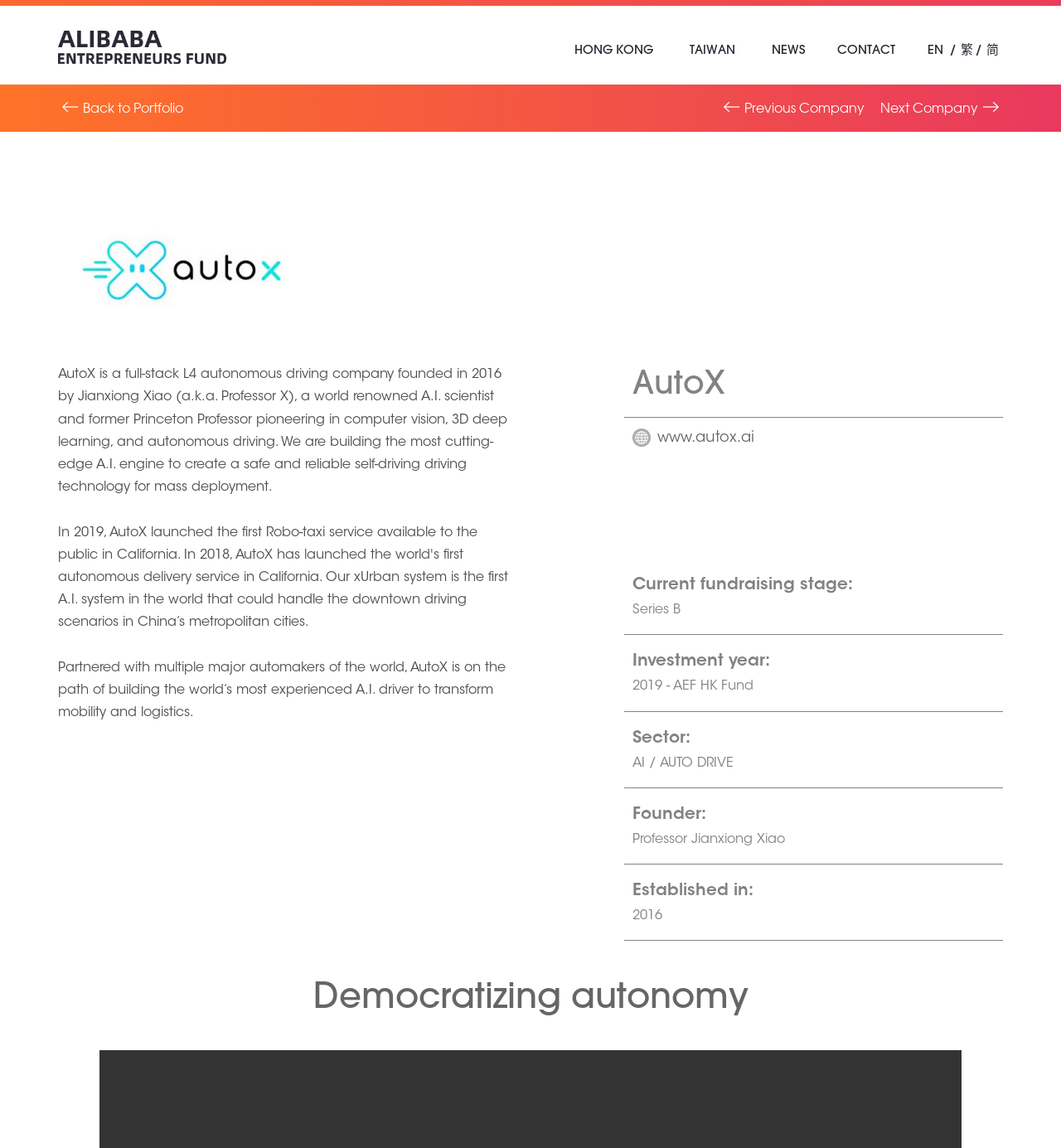Locate the UI element that matches the description March 2015 in the webpage screenshot. Return the bounding box coordinates in the format (top-left x, top-left y, bottom-right x, bottom-right y), with values ranging from 0 to 1.

None